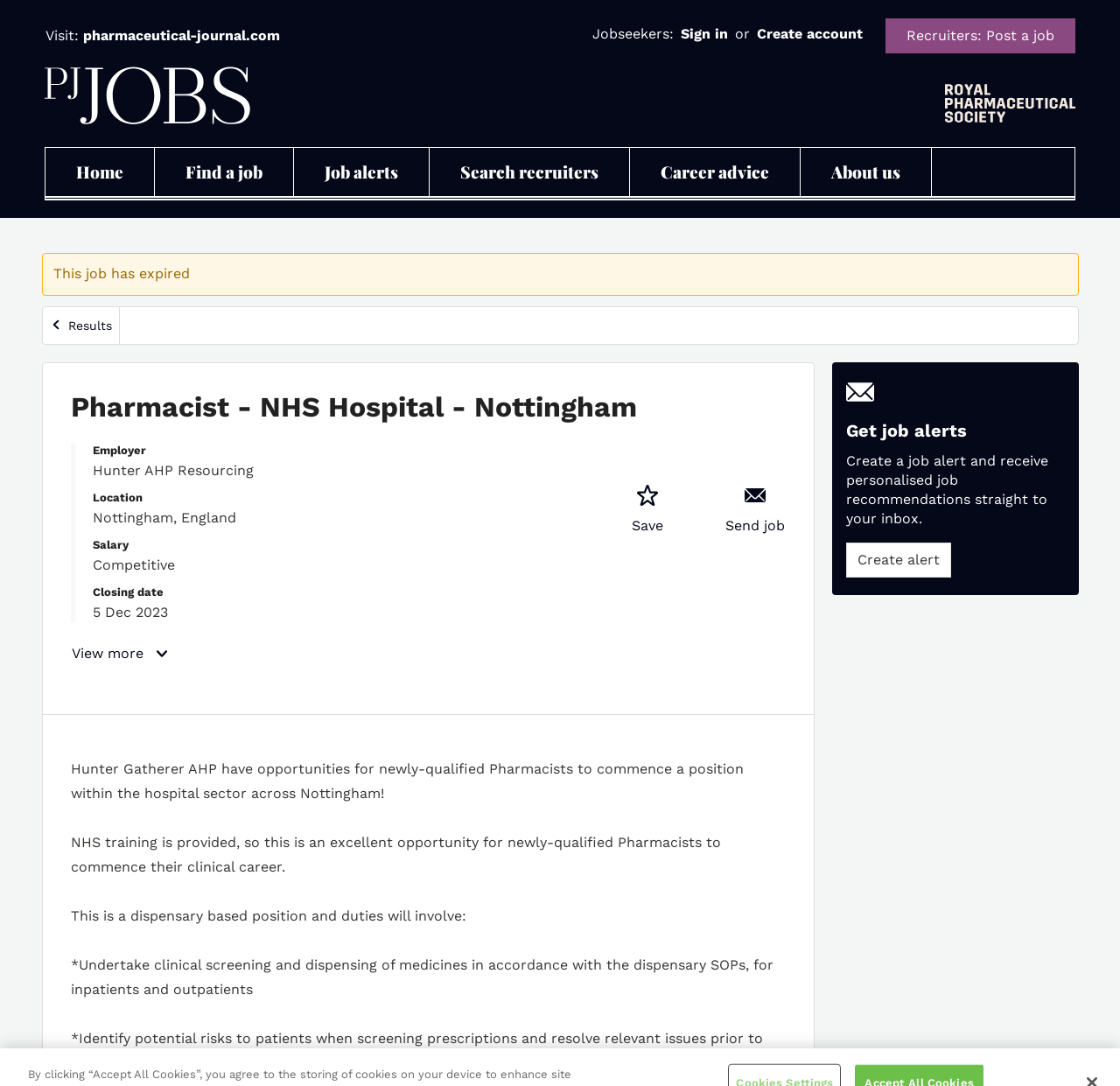Identify the bounding box coordinates of the clickable region required to complete the instruction: "Post a job". The coordinates should be given as four float numbers within the range of 0 and 1, i.e., [left, top, right, bottom].

[0.79, 0.017, 0.96, 0.049]